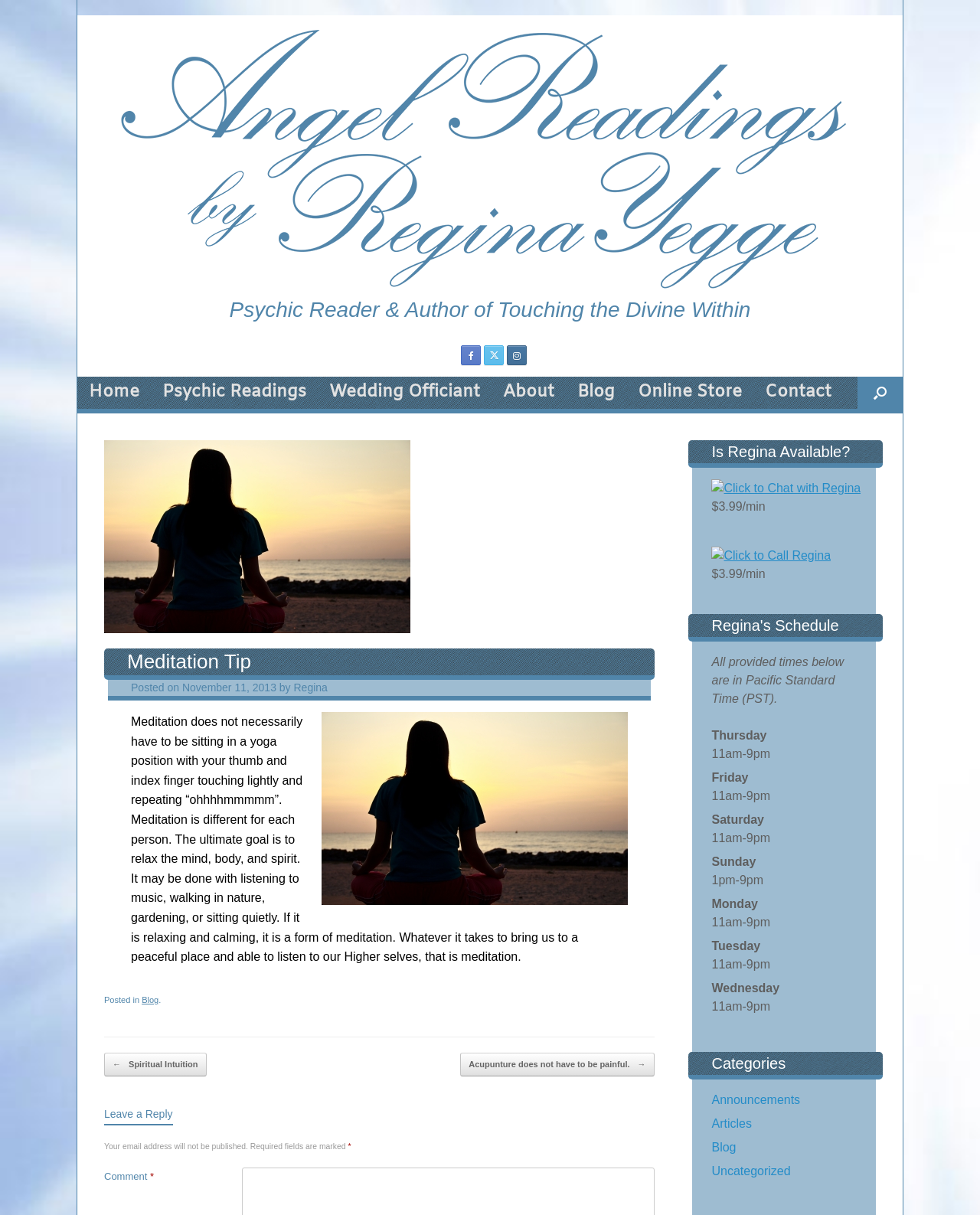Kindly determine the bounding box coordinates for the clickable area to achieve the given instruction: "Read the meditation tip".

[0.106, 0.362, 0.668, 0.854]